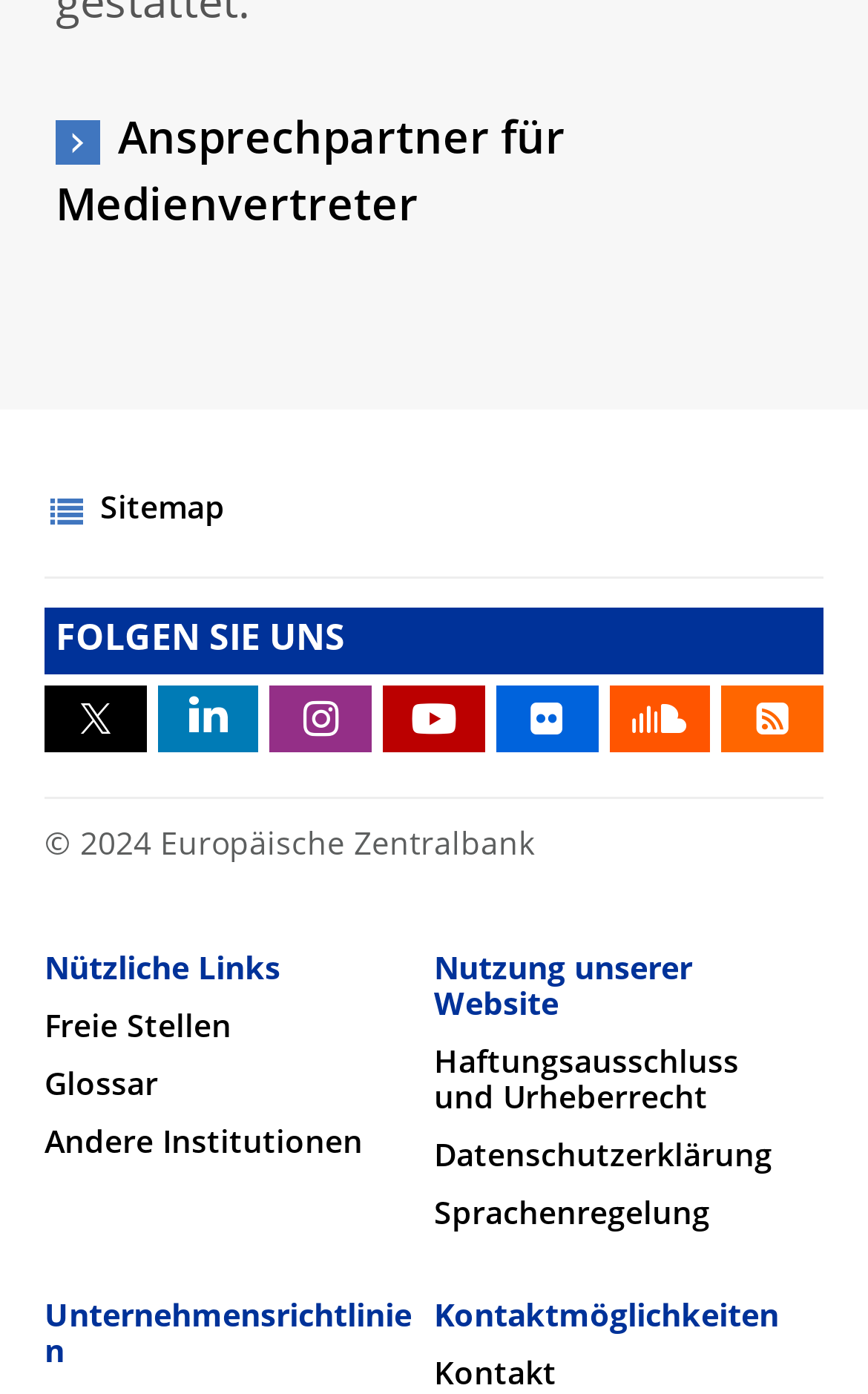Locate the UI element described by parent_node: FOLGEN SIE UNS title="Flickr" in the provided webpage screenshot. Return the bounding box coordinates in the format (top-left x, top-left y, bottom-right x, bottom-right y), ensuring all values are between 0 and 1.

[0.571, 0.492, 0.689, 0.54]